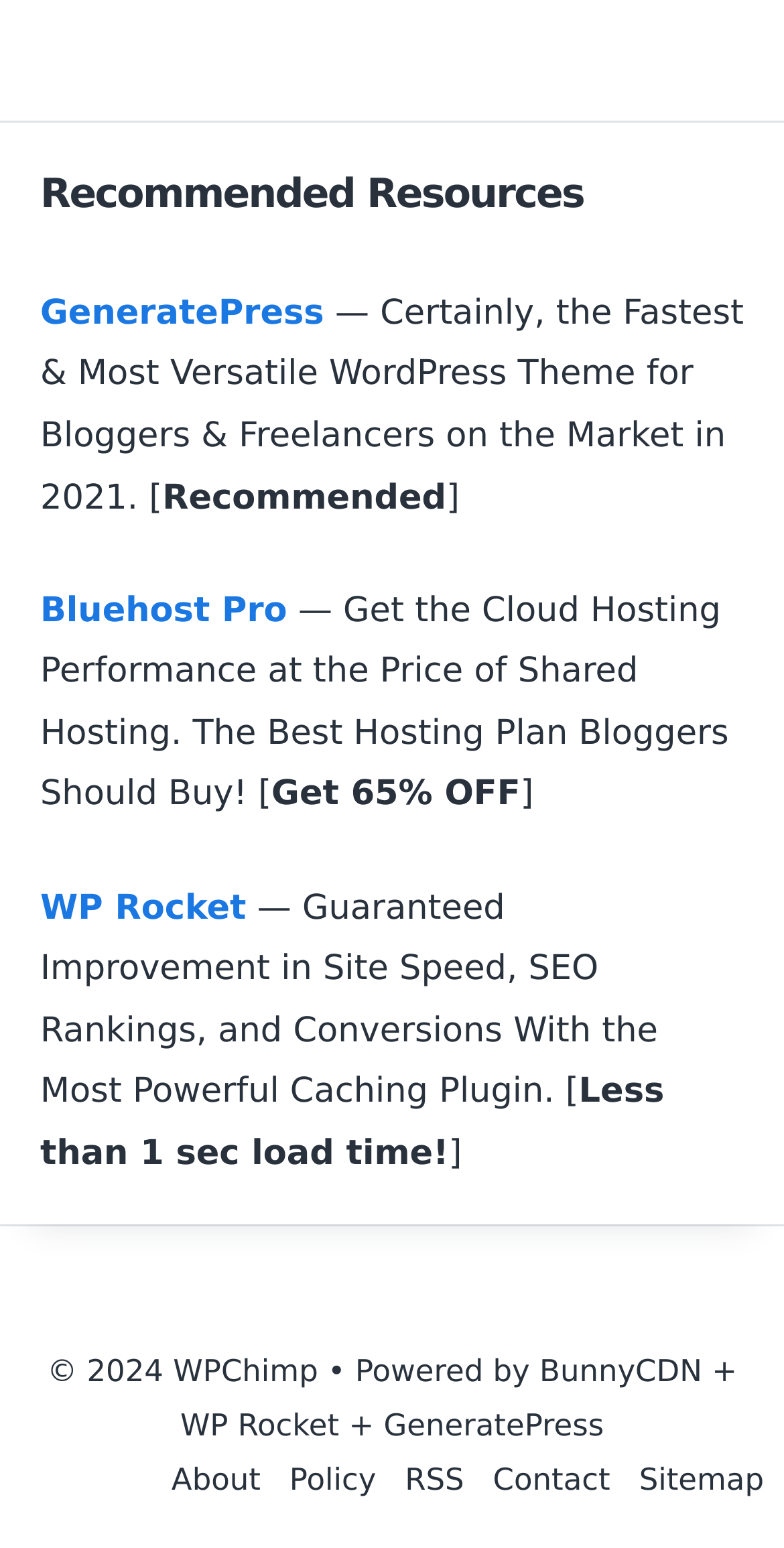How many footer links are there?
Please provide a single word or phrase as your answer based on the screenshot.

6